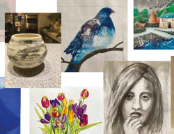Craft a detailed explanation of the image.

This image showcases a vibrant collage of artwork, highlighting a variety of styles and subjects. In the center, a stunning blue bird perched on a branch stands out, exuding a sense of life and nature. Surrounding it are various artistic pieces, including a textured gray pottery bowl that adds an earthy element to the composition. On one side, a colorful bouquet of tulips bursts with brightness, while on the other, a thoughtful portrait of a girl captures an emotional depth. The image reflects the creativity and diversity of artistic expression, symbolizing events like the "PRE-LOVED ART FAIR," where artists share their talents and connect with the community.